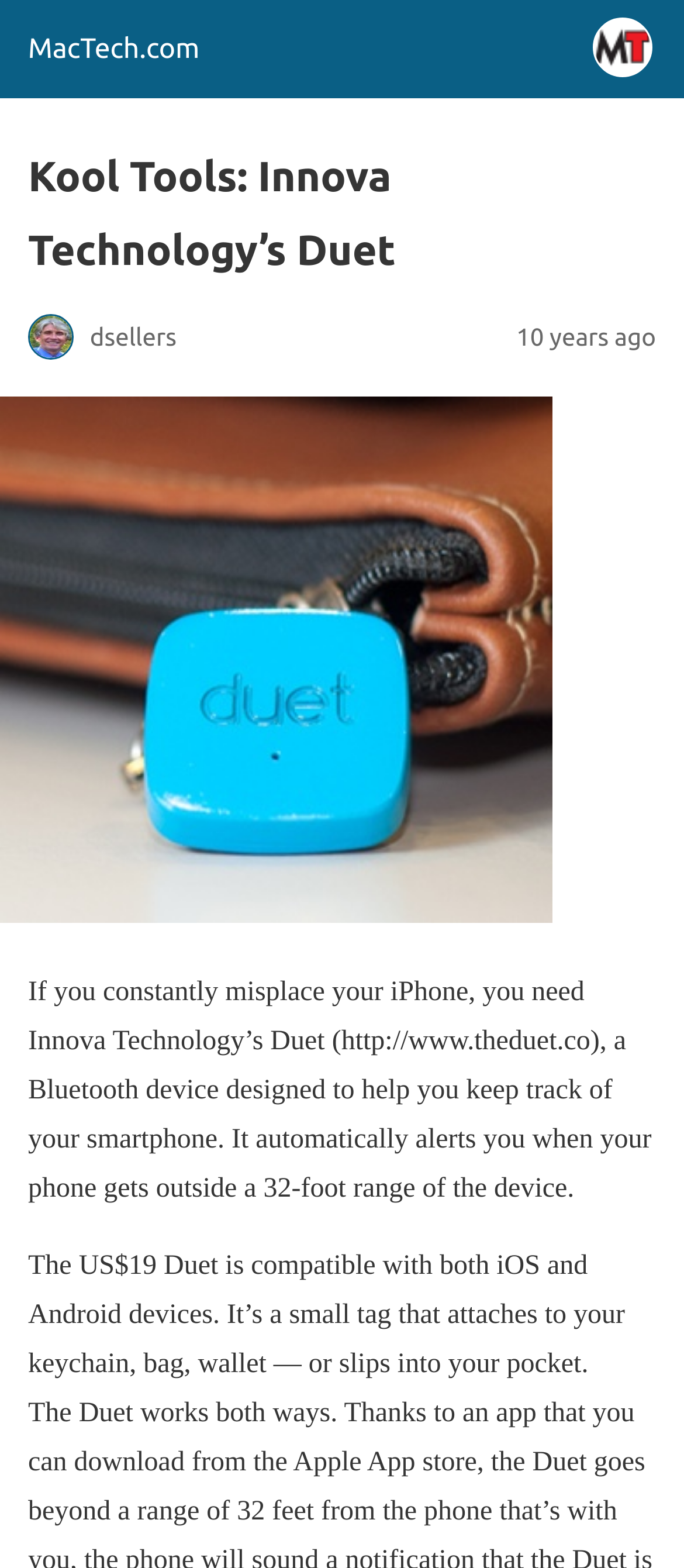Create a full and detailed caption for the entire webpage.

The webpage is about Innova Technology's Duet, a Bluetooth device designed to help users keep track of their smartphones. At the top left of the page, there is a site icon link with the text "MacTech.com" and a small image of the site icon. Next to it, there is a header section with a heading that reads "Kool Tools: Innova Technology’s Duet". Below the heading, there is a small image of "dsellers" and a timestamp that indicates the article was posted 10 years ago.

Below the header section, there is a large image that takes up most of the width of the page, showing the Duet device. The image is centered and takes up about half of the page's height.

Below the image, there are two paragraphs of text. The first paragraph explains the purpose of the Duet device, which is to alert users when their phone gets outside a 32-foot range of the device. The second paragraph provides more details about the device, including its compatibility with both iOS and Android devices and its small size, which allows it to be attached to a keychain, bag, wallet, or slipped into a pocket.